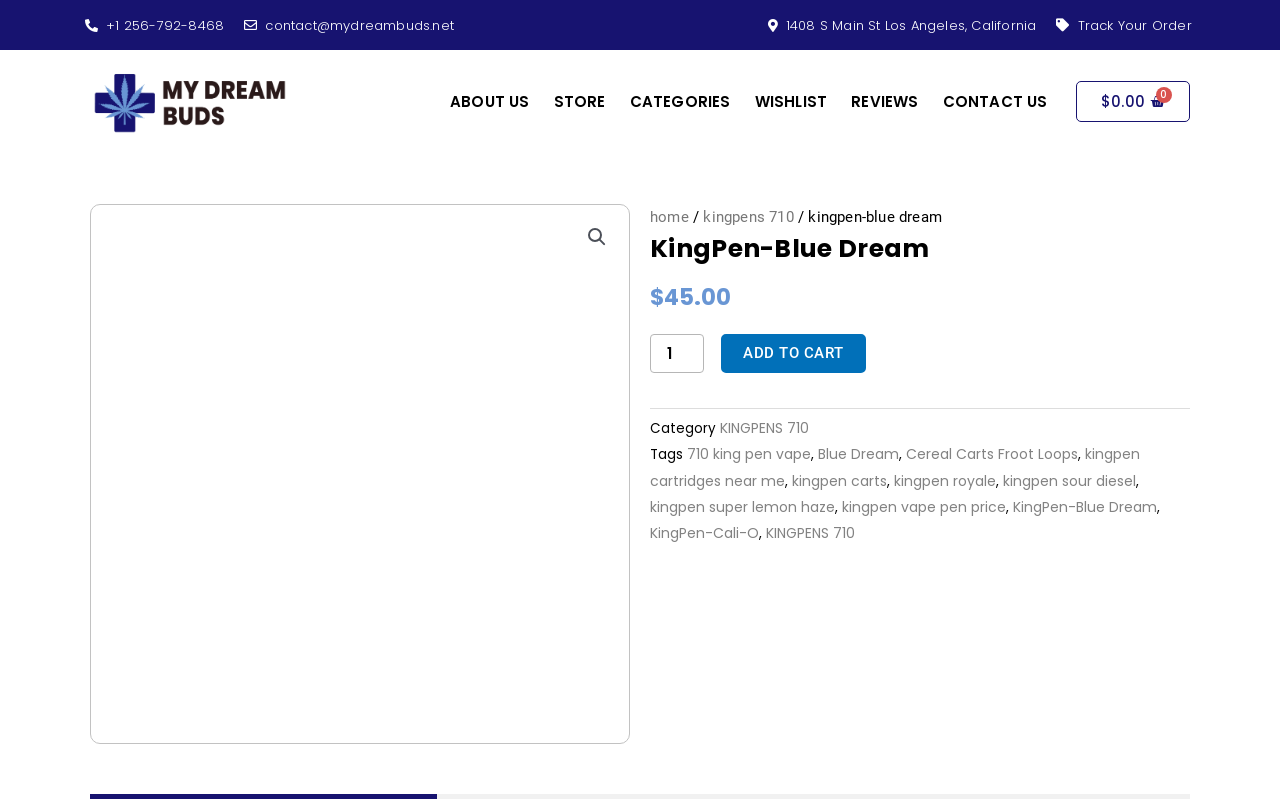Identify the bounding box coordinates of the clickable section necessary to follow the following instruction: "Learn about the importance of skin". The coordinates should be presented as four float numbers from 0 to 1, i.e., [left, top, right, bottom].

None